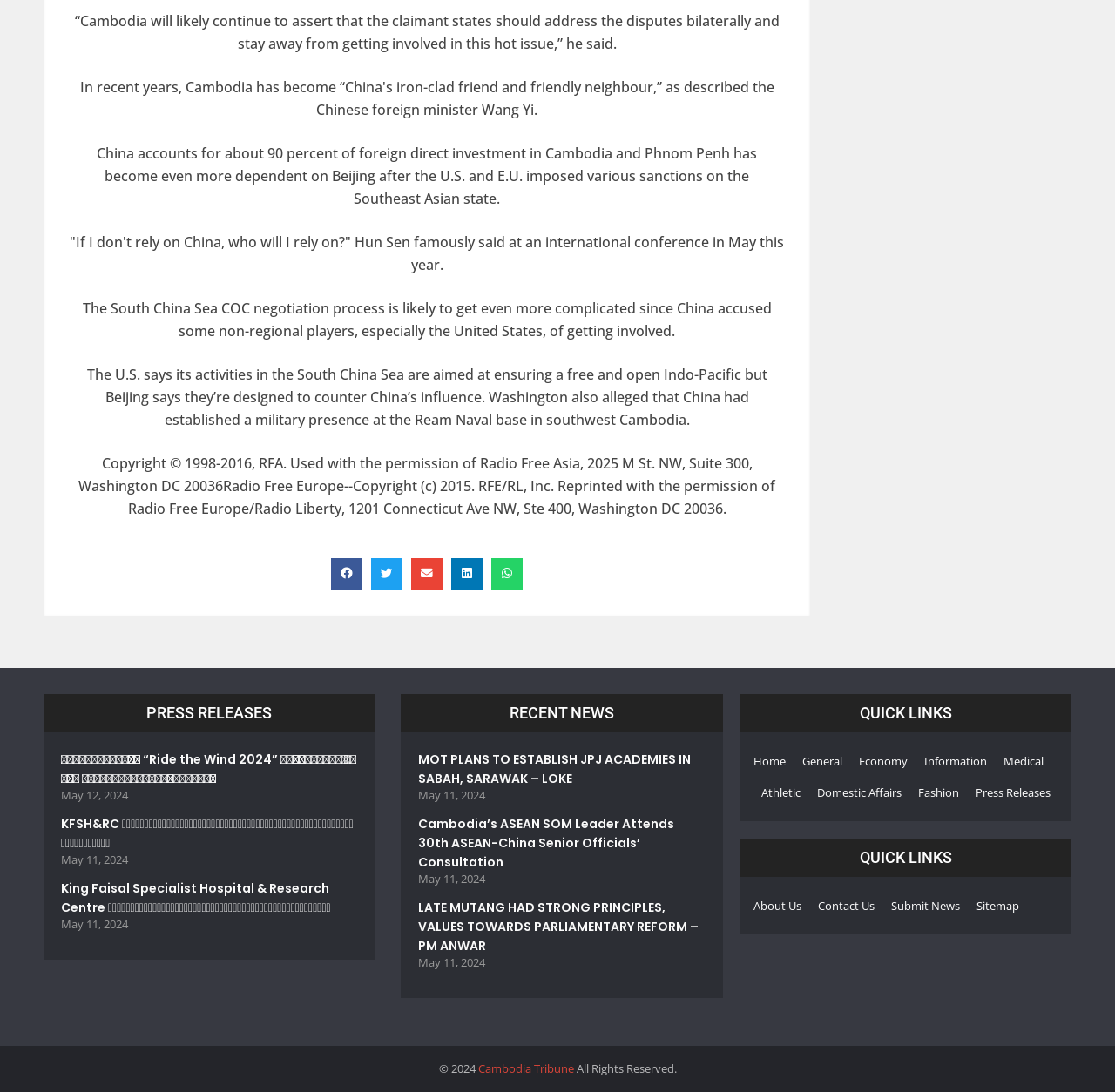What is the main topic of this webpage?
Give a one-word or short phrase answer based on the image.

News